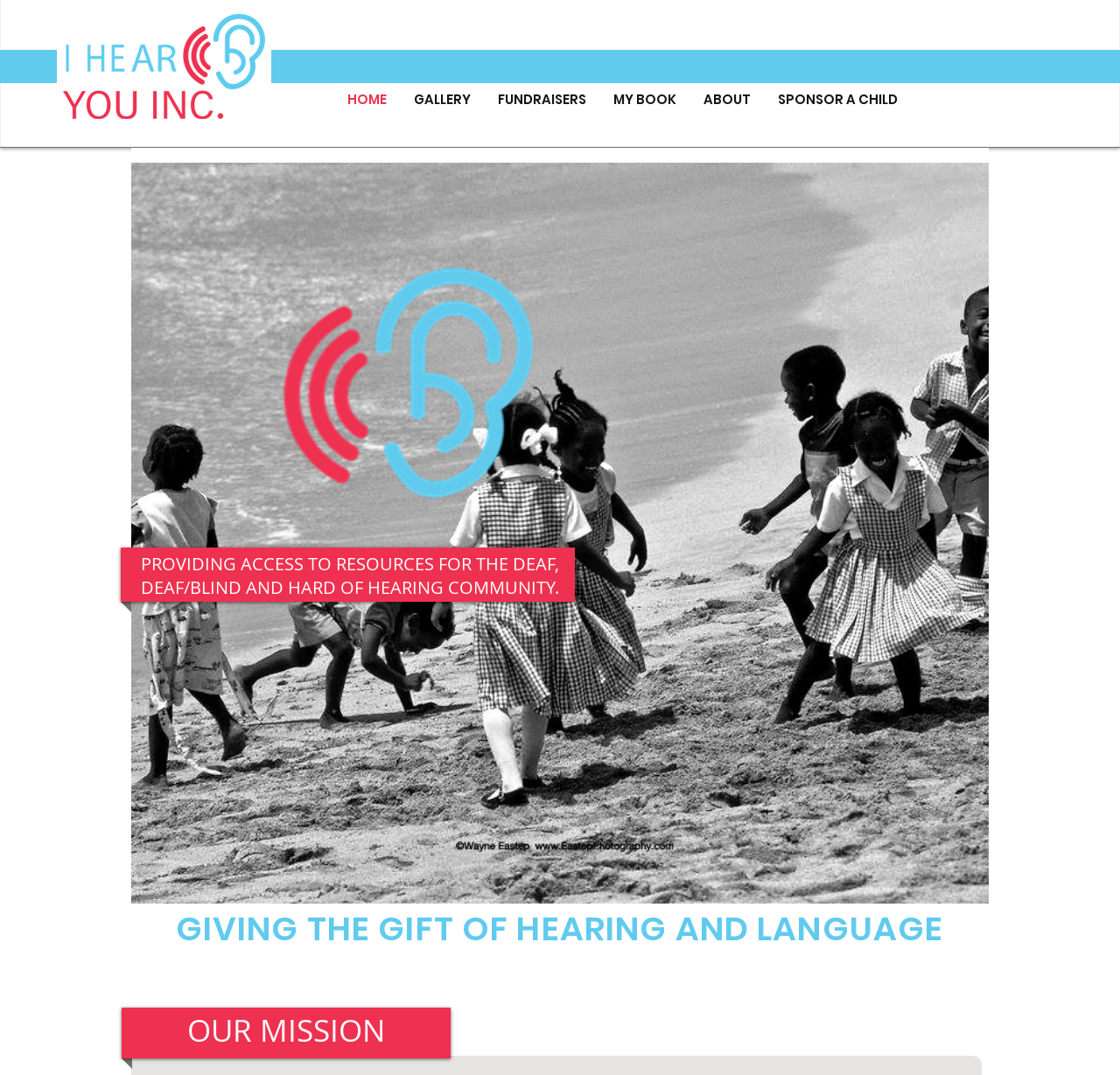Write a detailed summary of the webpage, including text, images, and layout.

The webpage is titled "HOME | I Can Hear Inc." and features a prominent image on the top left, taking up about a quarter of the screen. Below this image, there is a navigation menu with seven links: "HOME", "GALLERY", "FUNDRAISERS", "MY BOOK", "ABOUT", and "SPONSOR A CHILD". These links are aligned horizontally and take up about half of the screen width.

To the right of the navigation menu, there is a PayPal button iframe, which is relatively small in size. Above the navigation menu, there is a smaller image, which appears to be a logo or icon.

The webpage has three headings, which are positioned vertically down the center of the screen. The first heading reads, "PROVIDING ACCESS TO RESOURCES FOR THE DEAF, DEAF/BLIND AND HARD OF HEARING COMMUNITY." The second heading is located below the first one and reads, "GIVING THE GIFT OF HEARING AND LANGUAGE". The third and final heading is positioned at the bottom of the screen and reads, "OUR MISSION".